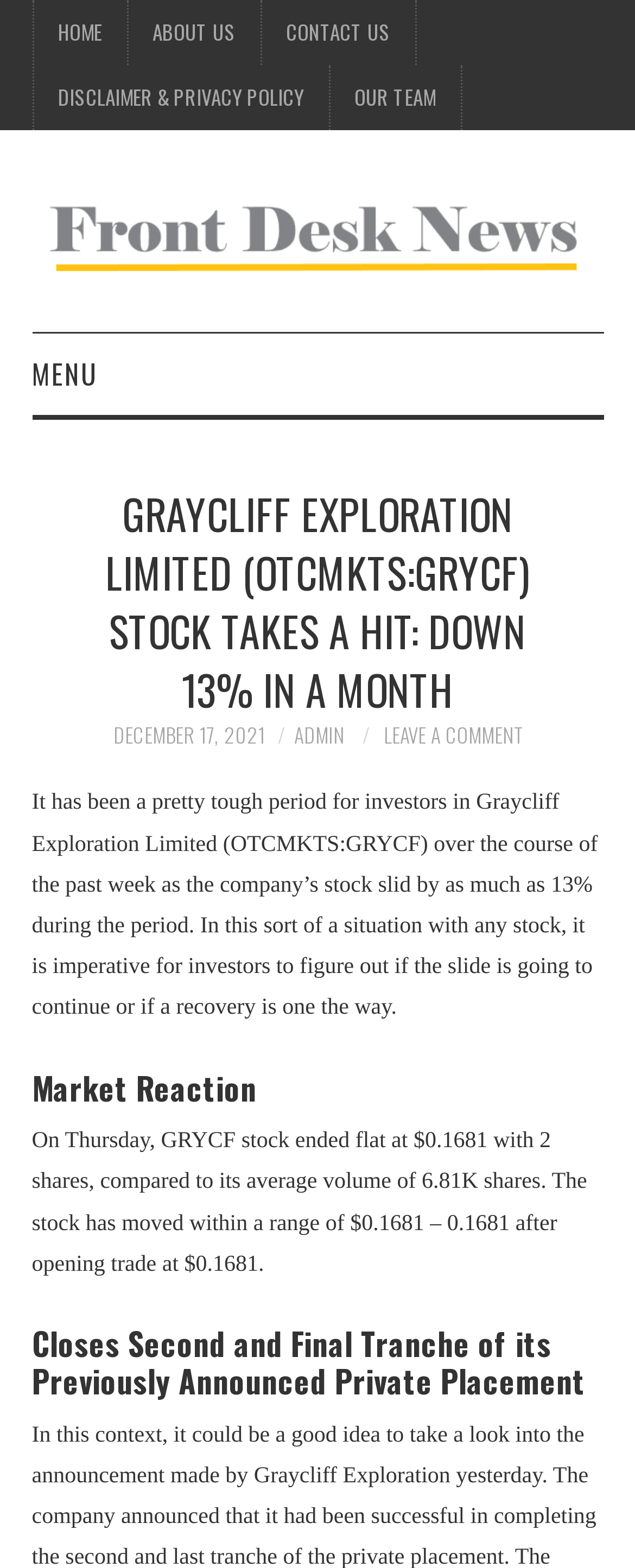What is the range of Graycliff Exploration Limited stock on Thursday?
Kindly answer the question with as much detail as you can.

The range of Graycliff Exploration Limited stock on Thursday can be found in the section 'Market Reaction' where it is mentioned that 'The stock has moved within a range of $0.1681 – 0.1681 after opening trade at $0.1681.'